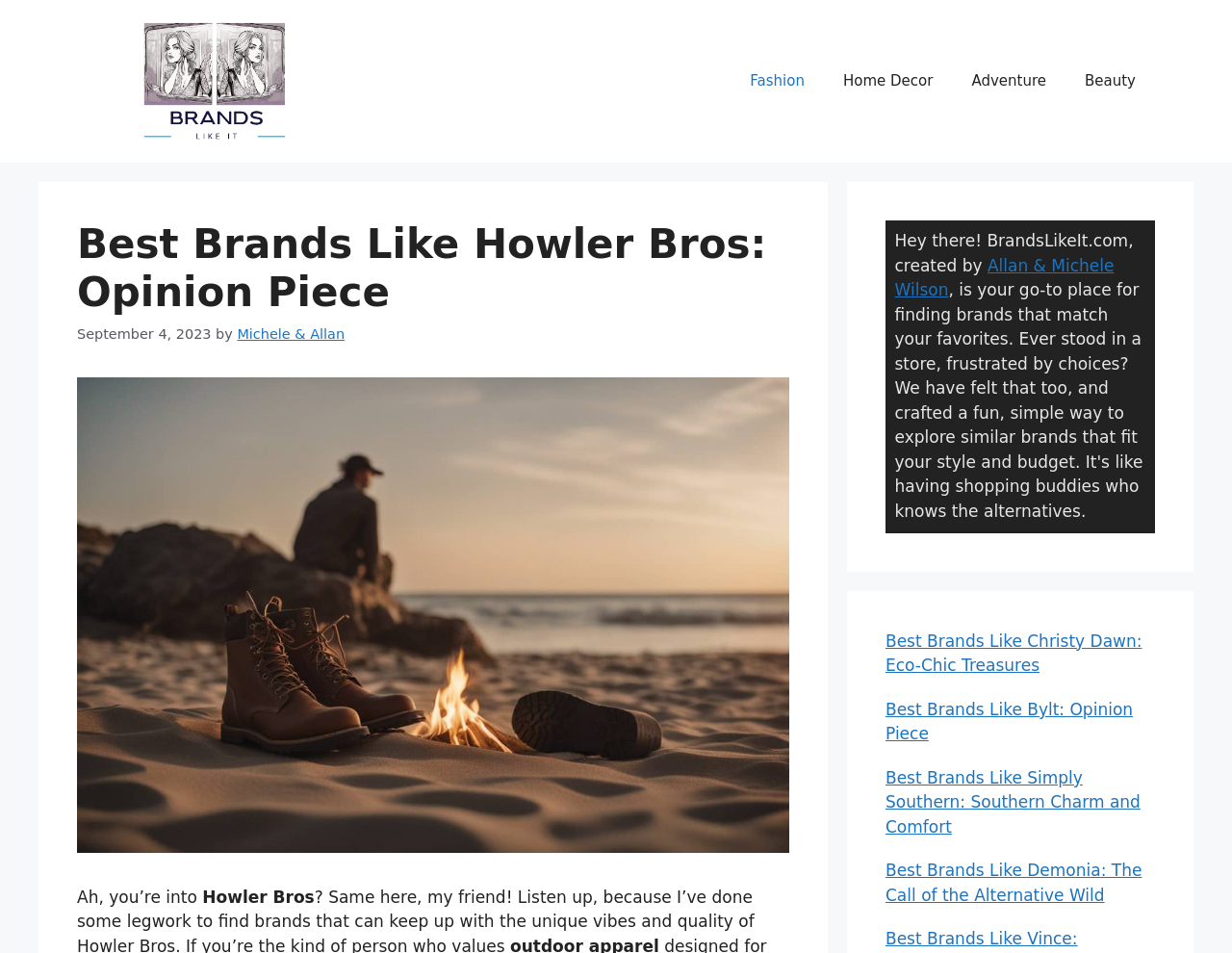Respond to the following question with a brief word or phrase:
What other brands are mentioned on the page?

Christy Dawn, Bylt, Simply Southern, Demonia